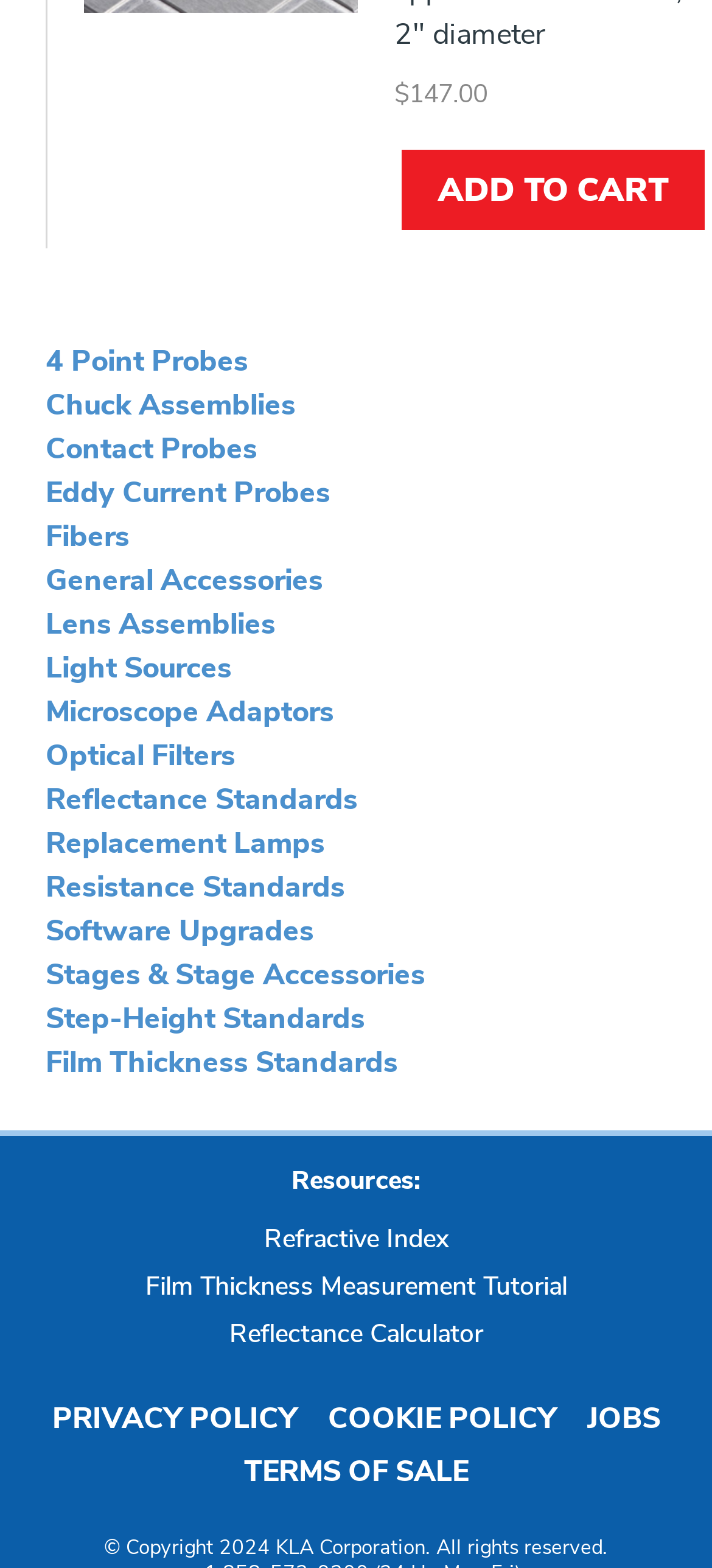How many product categories are there?
Look at the screenshot and give a one-word or phrase answer.

29